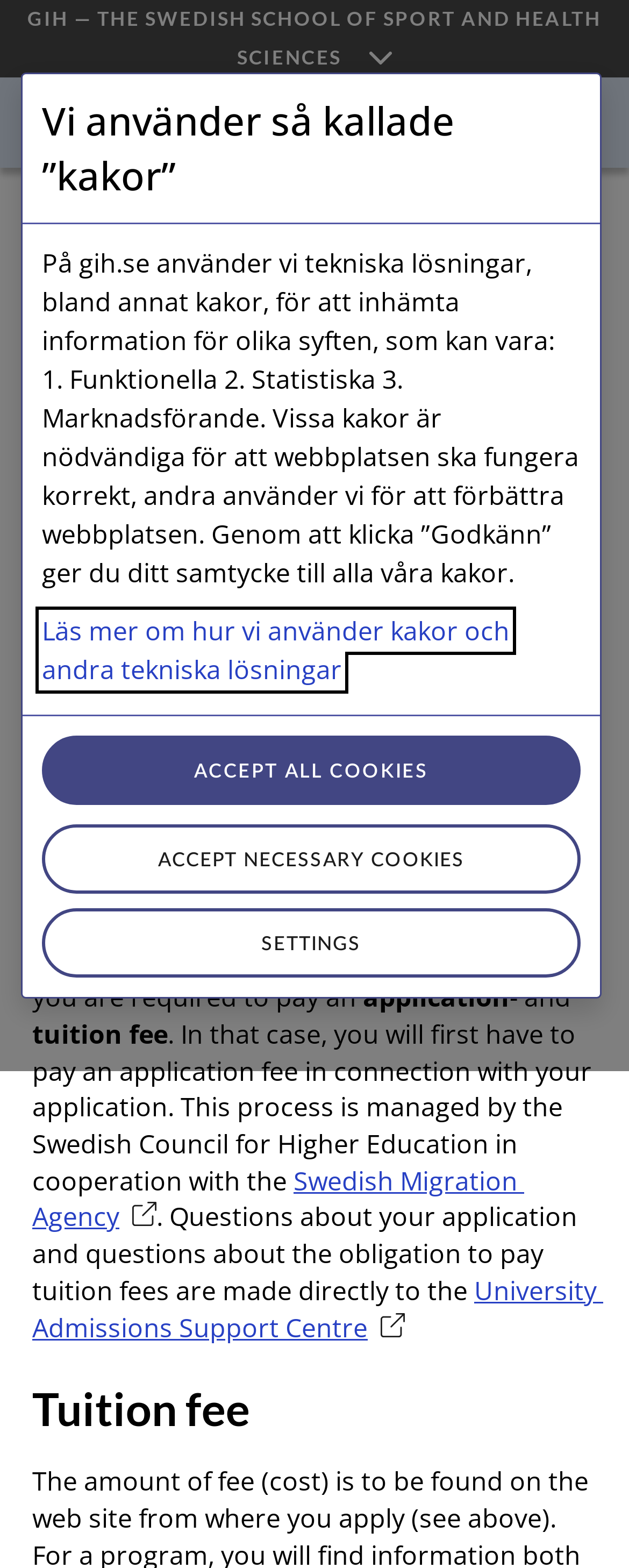Determine the bounding box for the UI element as described: "Accept all cookies". The coordinates should be represented as four float numbers between 0 and 1, formatted as [left, top, right, bottom].

[0.067, 0.469, 0.923, 0.513]